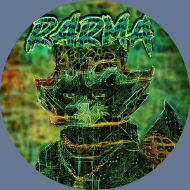What is the shape of the image framing?
Look at the image and answer the question with a single word or phrase.

Circular